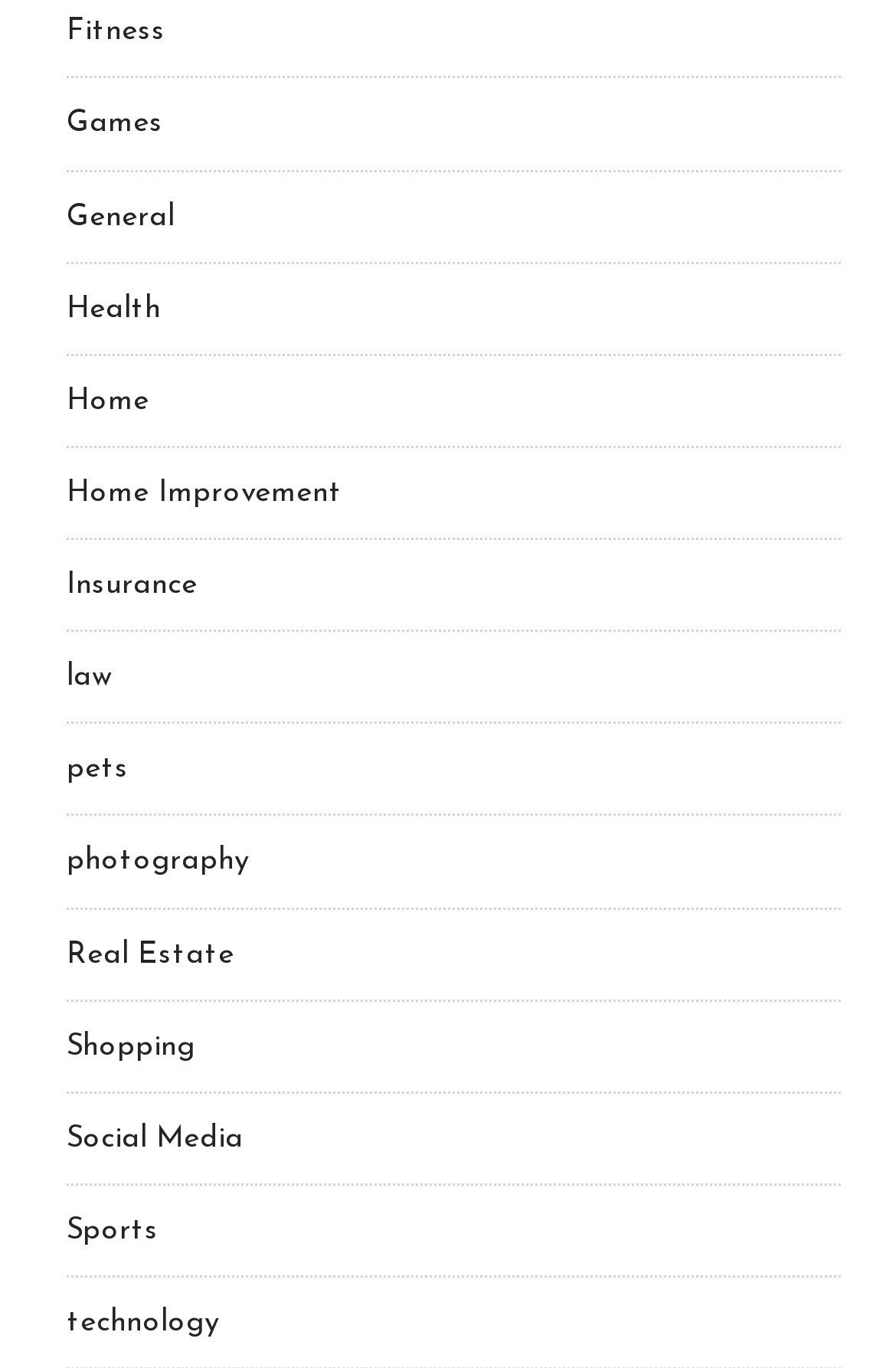How many categories are available?
Look at the image and respond with a one-word or short-phrase answer.

16